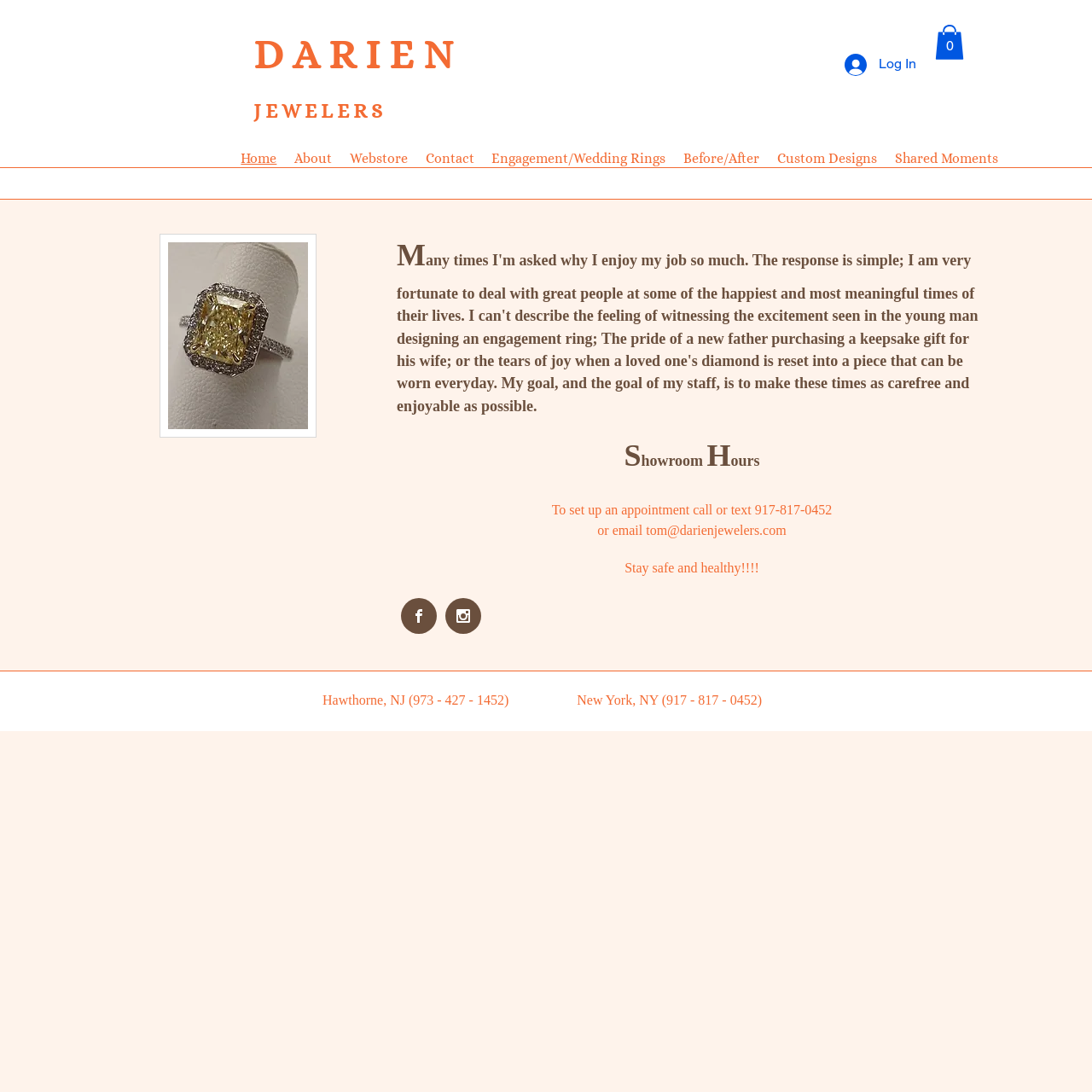Identify the bounding box coordinates for the element that needs to be clicked to fulfill this instruction: "Email tom@darienjewelers.com". Provide the coordinates in the format of four float numbers between 0 and 1: [left, top, right, bottom].

[0.592, 0.479, 0.72, 0.492]